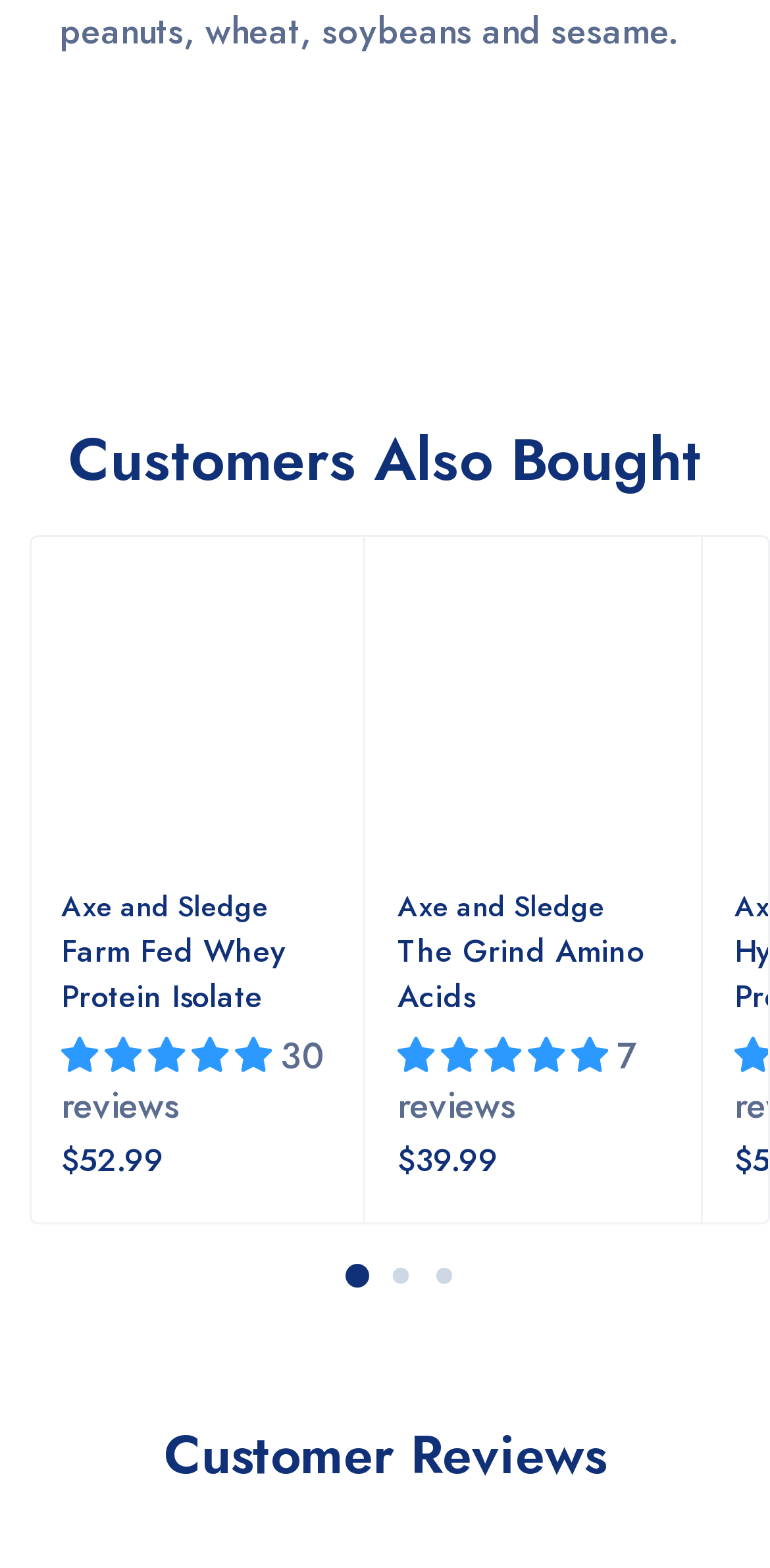Identify the bounding box coordinates for the UI element that matches this description: "The Grind Amino Acids".

[0.517, 0.592, 0.837, 0.649]